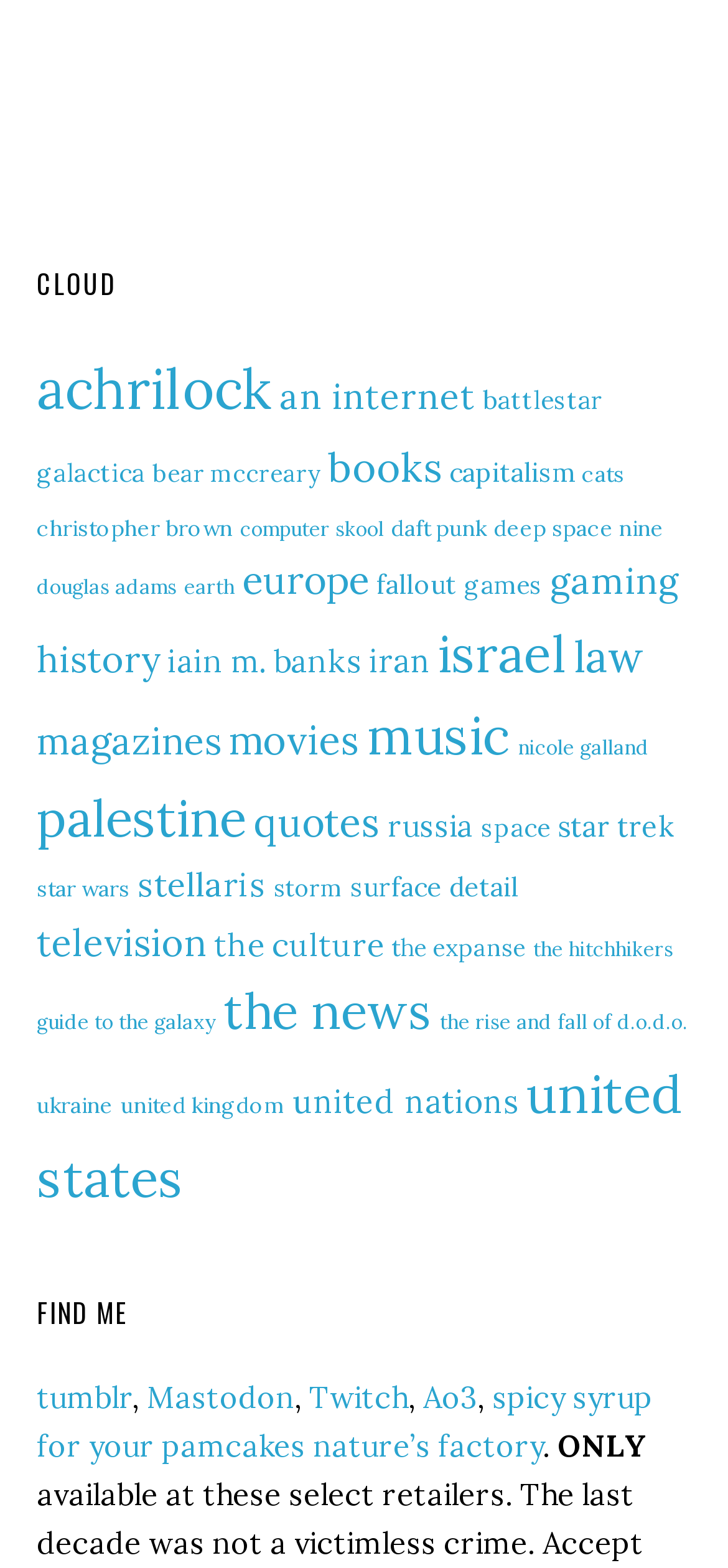Please identify the bounding box coordinates of the region to click in order to complete the given instruction: "Check out 'spicy syrup for your pamcakes nature’s factory'". The coordinates should be four float numbers between 0 and 1, i.e., [left, top, right, bottom].

[0.05, 0.879, 0.896, 0.934]